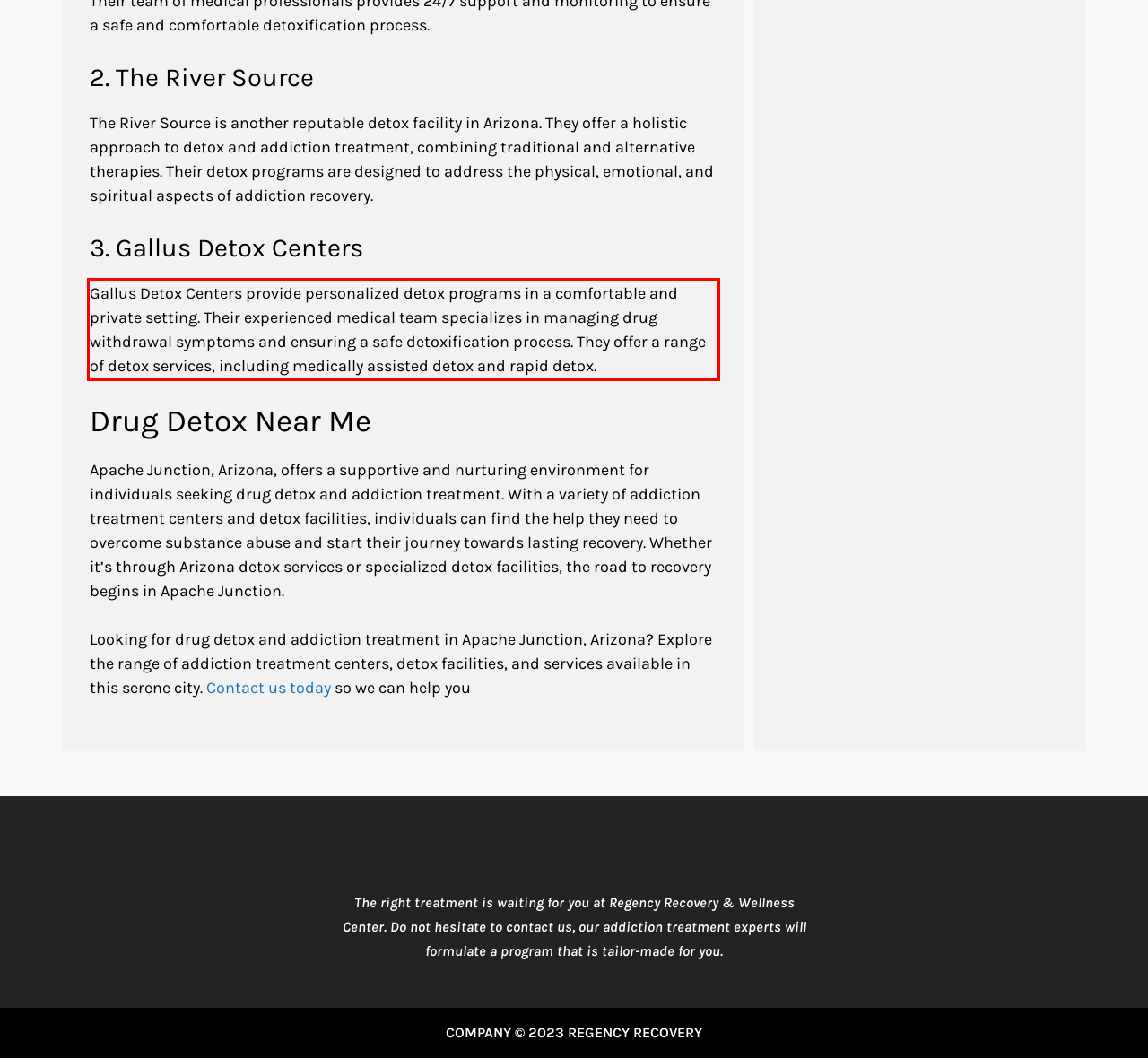You are provided with a screenshot of a webpage containing a red bounding box. Please extract the text enclosed by this red bounding box.

Gallus Detox Centers provide personalized detox programs in a comfortable and private setting. Their experienced medical team specializes in managing drug withdrawal symptoms and ensuring a safe detoxification process. They offer a range of detox services, including medically assisted detox and rapid detox.